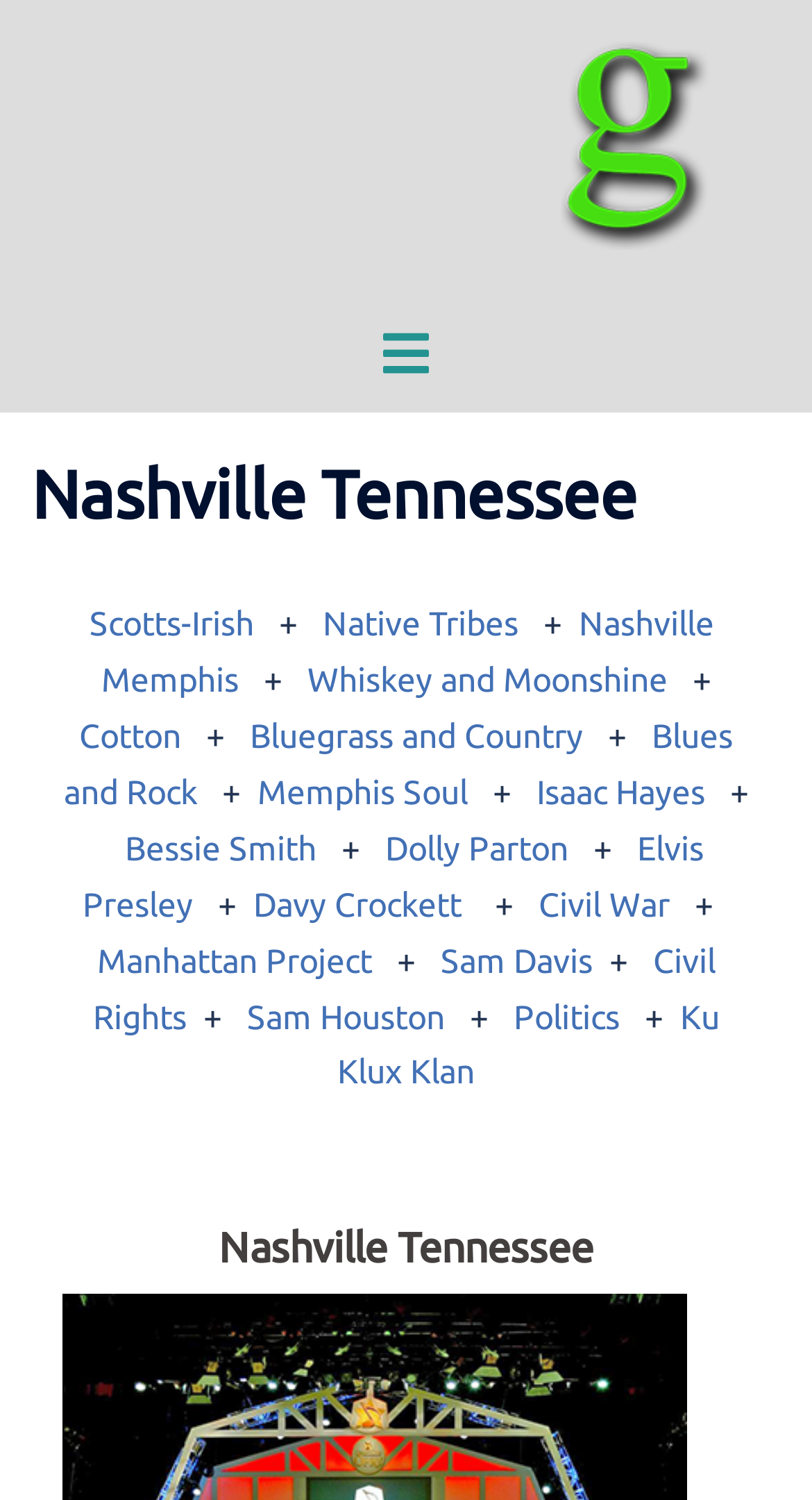Locate the bounding box coordinates of the element that should be clicked to fulfill the instruction: "Learn about the Civil War".

[0.663, 0.59, 0.824, 0.615]